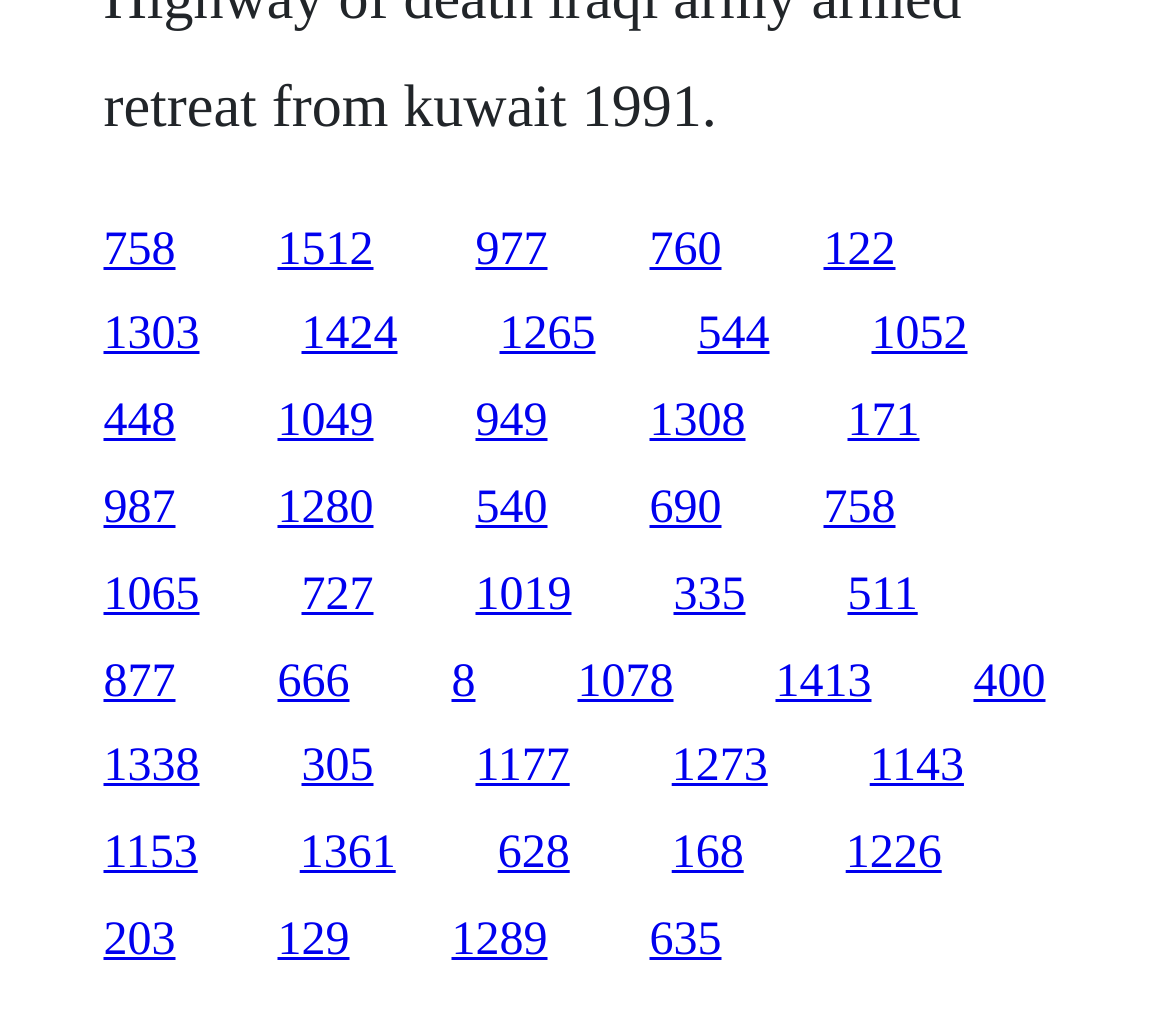Select the bounding box coordinates of the element I need to click to carry out the following instruction: "go to the fifth link".

[0.704, 0.221, 0.765, 0.272]